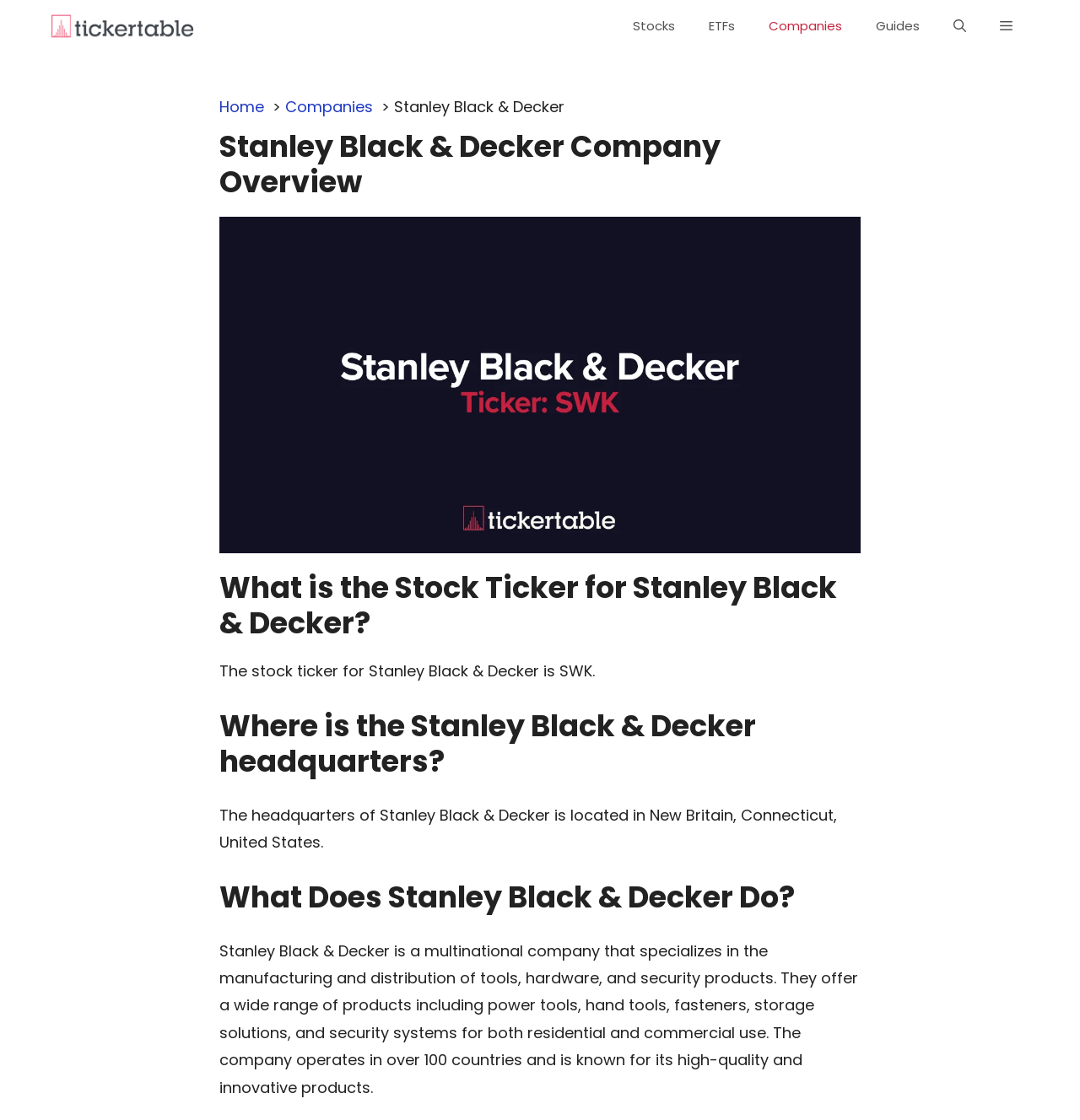Using the given element description, provide the bounding box coordinates (top-left x, top-left y, bottom-right x, bottom-right y) for the corresponding UI element in the screenshot: aria-label="Open Off-Canvas Panel"

[0.91, 0.004, 0.953, 0.042]